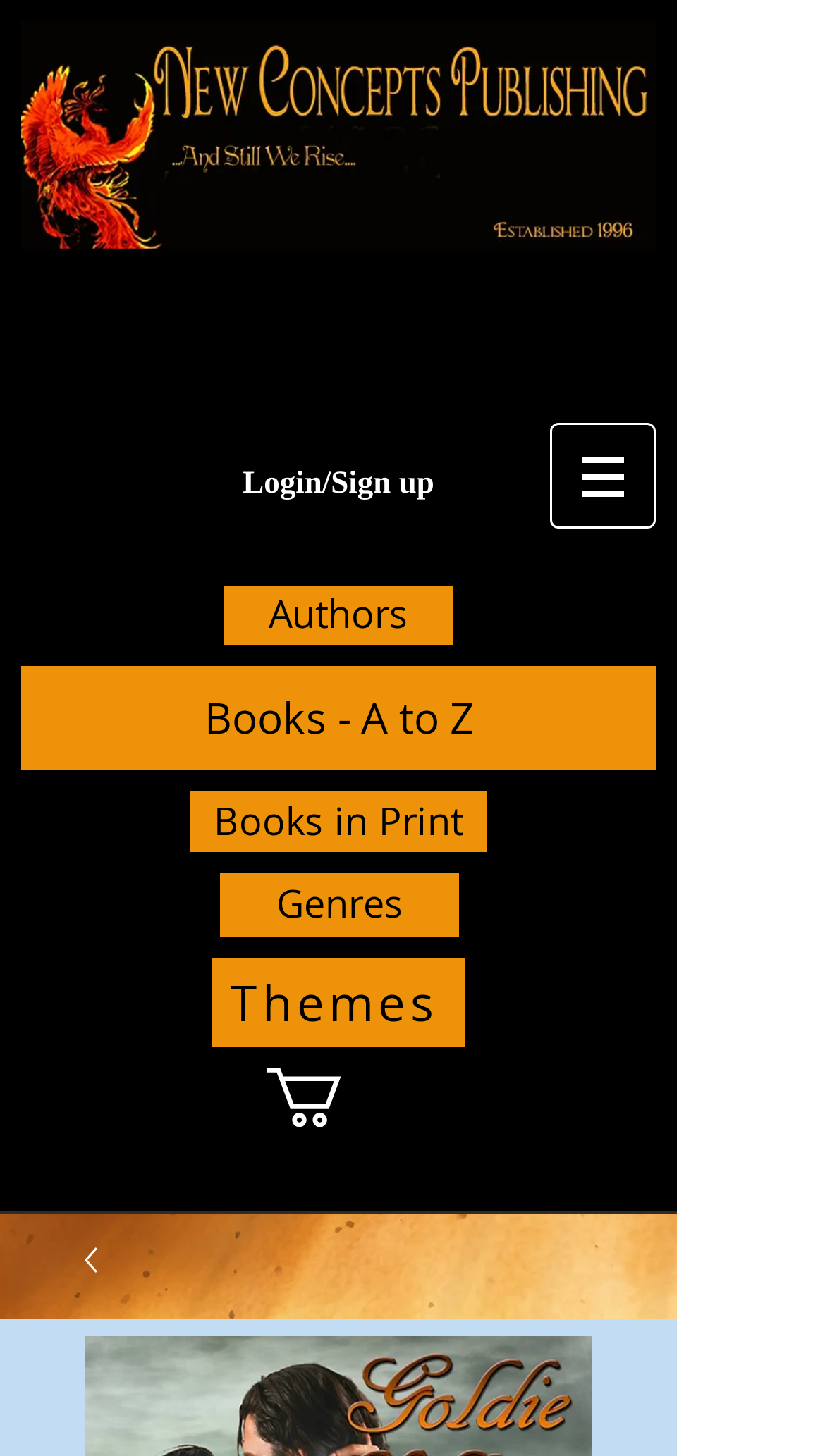Based on what you see in the screenshot, provide a thorough answer to this question: What is the purpose of the 'Site' navigation button?

The 'Site' navigation button is likely used to navigate to different sections of the website, such as the homepage, about page, or contact page, which is a common feature on websites.